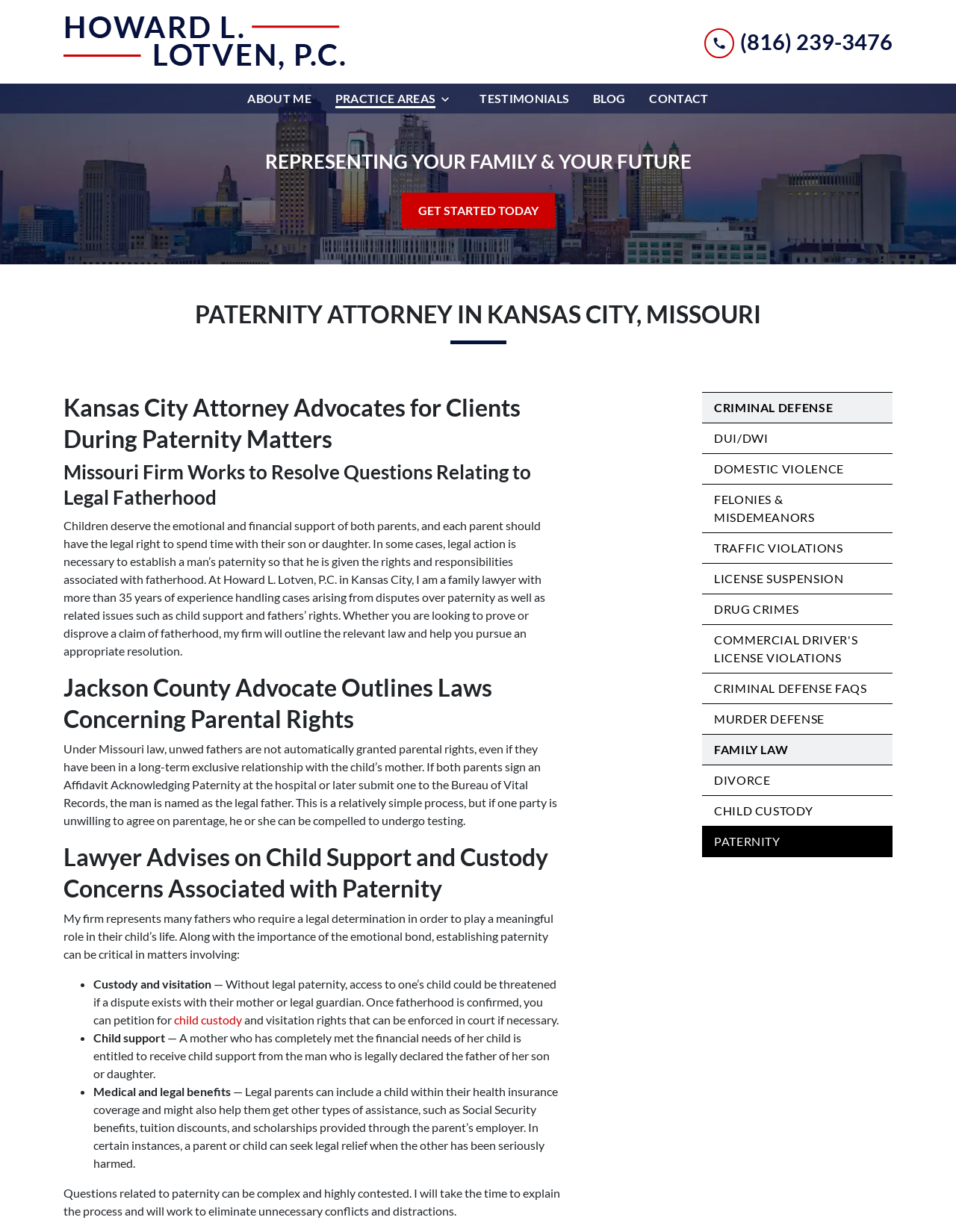What is the name of the attorney?
Give a detailed and exhaustive answer to the question.

I found the answer by looking at the image with the text 'Howard L. Lotven, P.C.' which is likely the logo of the attorney's firm, and also by reading the text 'At Howard L. Lotven, P.C. in Kansas City, I am a family lawyer...' which mentions the attorney's name.